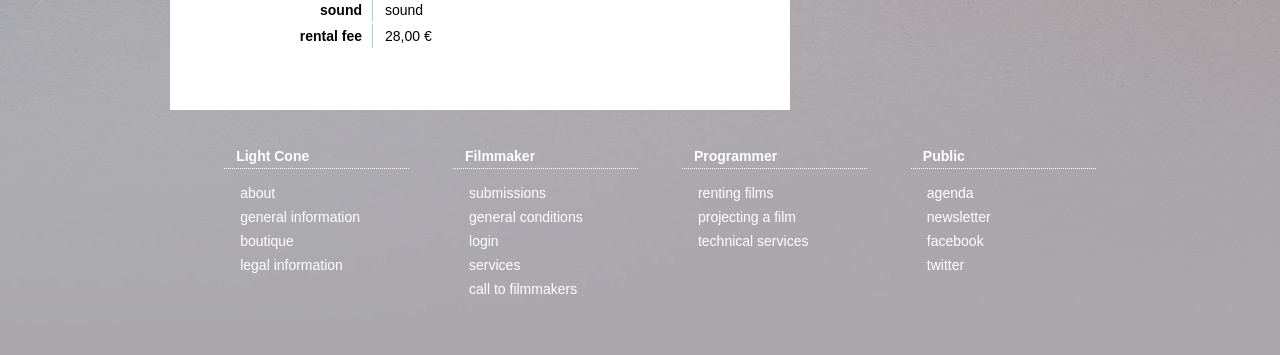How many social media links are listed on the webpage?
Provide an in-depth and detailed explanation in response to the question.

The webpage lists two social media links, which are 'facebook' and 'twitter', and are located in the 'Public' category.